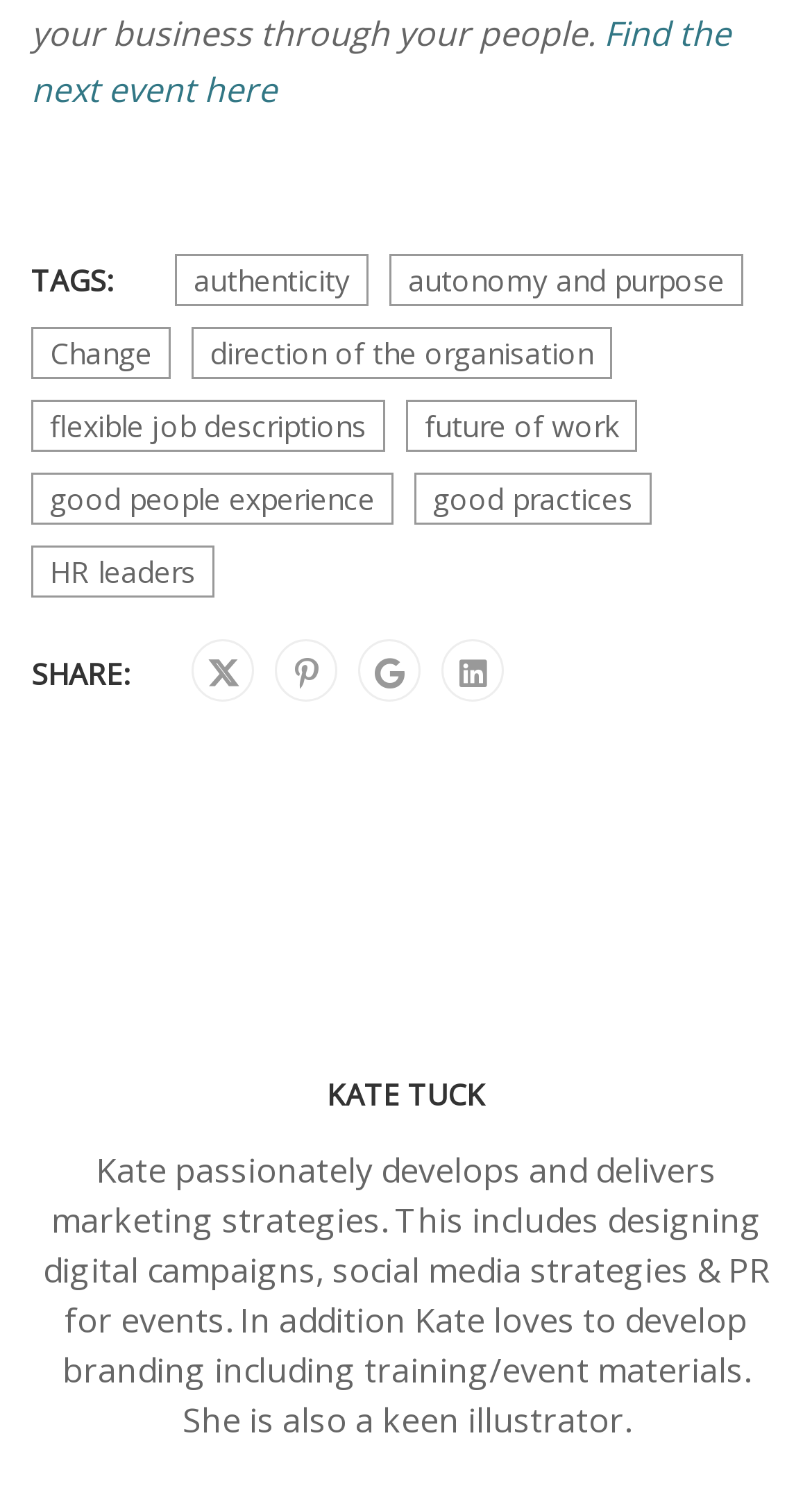Refer to the image and provide an in-depth answer to the question:
What is the topic of the event mentioned on this webpage?

The webpage mentions 'Find the next event here' but does not provide specific information about the topic of the event. Therefore, I cannot determine the topic of the event.